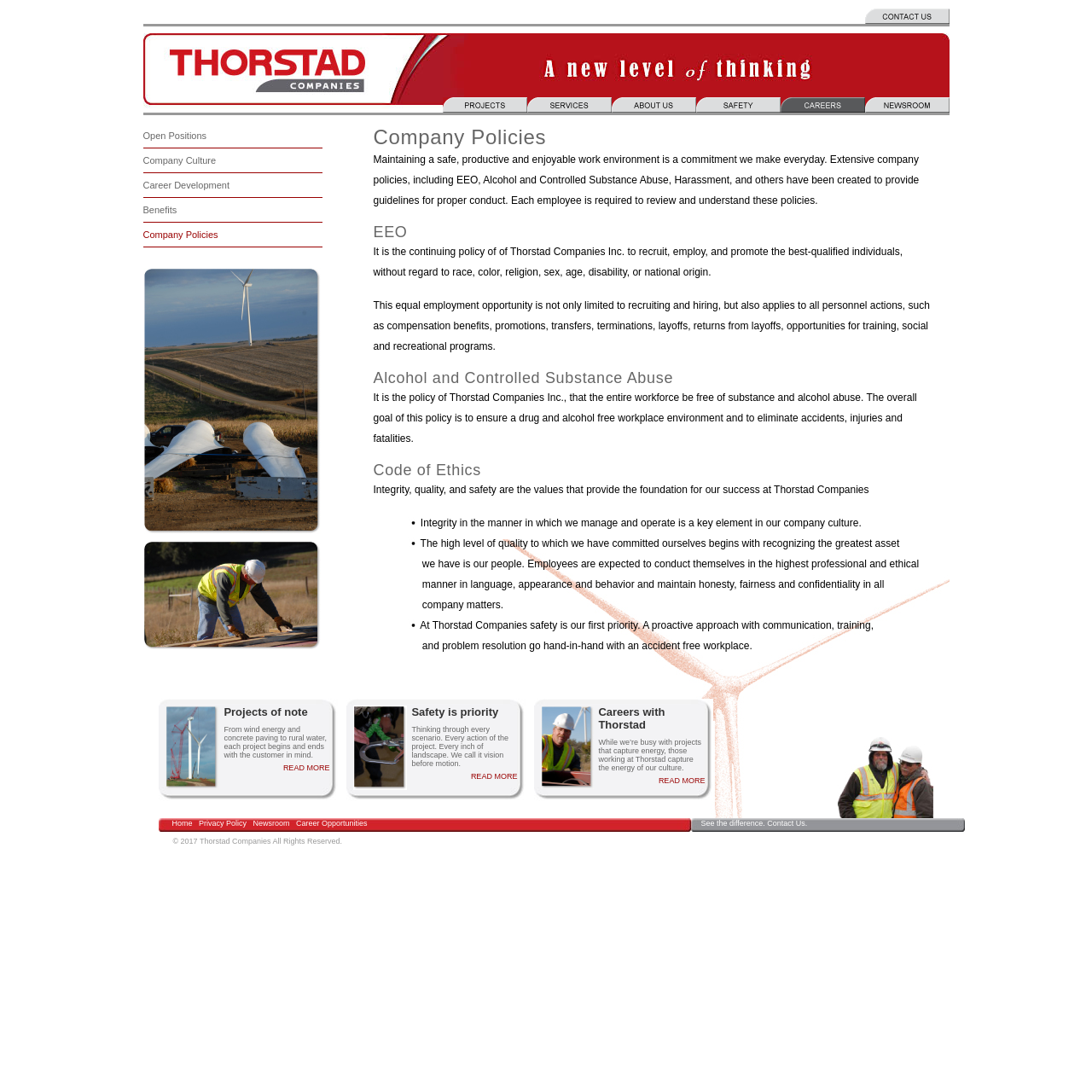Elaborate on the different components and information displayed on the webpage.

The webpage is about Thorstad Companies and their company policies. At the top, there is a navigation menu with links to different sections, including "ContactUs", "CEI", "Projects", "Services", "AboutUs", "Safety", "Careers", and "Newsroom". Each link has an accompanying image.

Below the navigation menu, there is a section dedicated to company policies. The heading "Company Policies" is followed by a paragraph of text explaining the company's commitment to maintaining a safe, productive, and enjoyable work environment. This is accompanied by two images.

The page then lists several company policies, including EEO, Alcohol and Controlled Substance Abuse, Code of Ethics, and others. Each policy has a heading and a brief description. The Code of Ethics section is further divided into subpoints, each marked with a bullet point and a brief description.

On the right side of the page, there are three links to "Projects", "Safety", and "Careers", each with a brief description and an accompanying image.

At the bottom of the page, there is a layout table with links to "Home", "Privacy Policy", "Newsroom", "Career Opportunities", and "Contact Us". There is also a copyright notice stating "© 2017 Thorstad Companies All Rights Reserved."